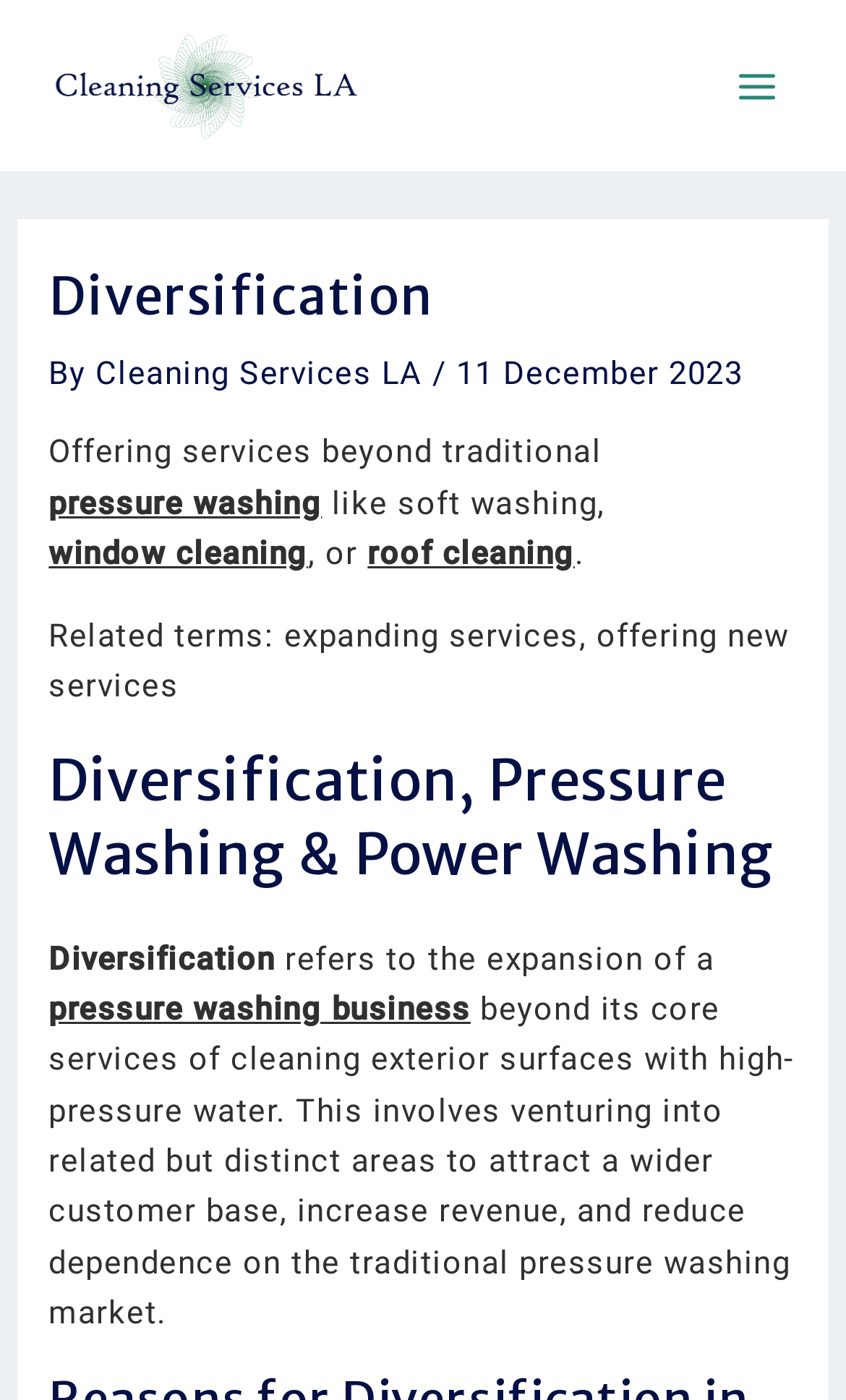Locate the bounding box coordinates of the element's region that should be clicked to carry out the following instruction: "Read about 'pressure washing business'". The coordinates need to be four float numbers between 0 and 1, i.e., [left, top, right, bottom].

[0.058, 0.704, 0.556, 0.74]